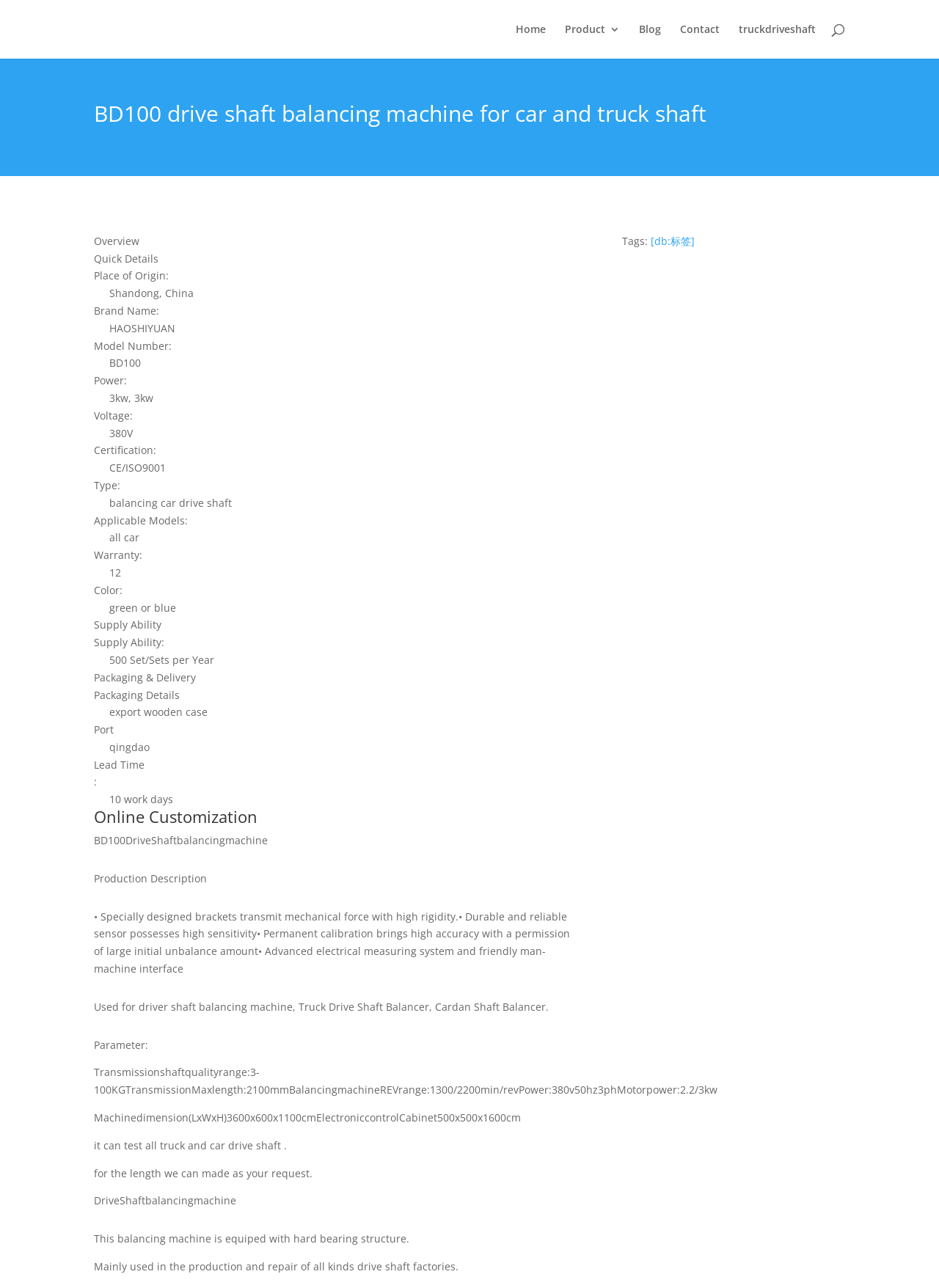Identify and provide the main heading of the webpage.

BD100 drive shaft balancing machine for car and truck shaft